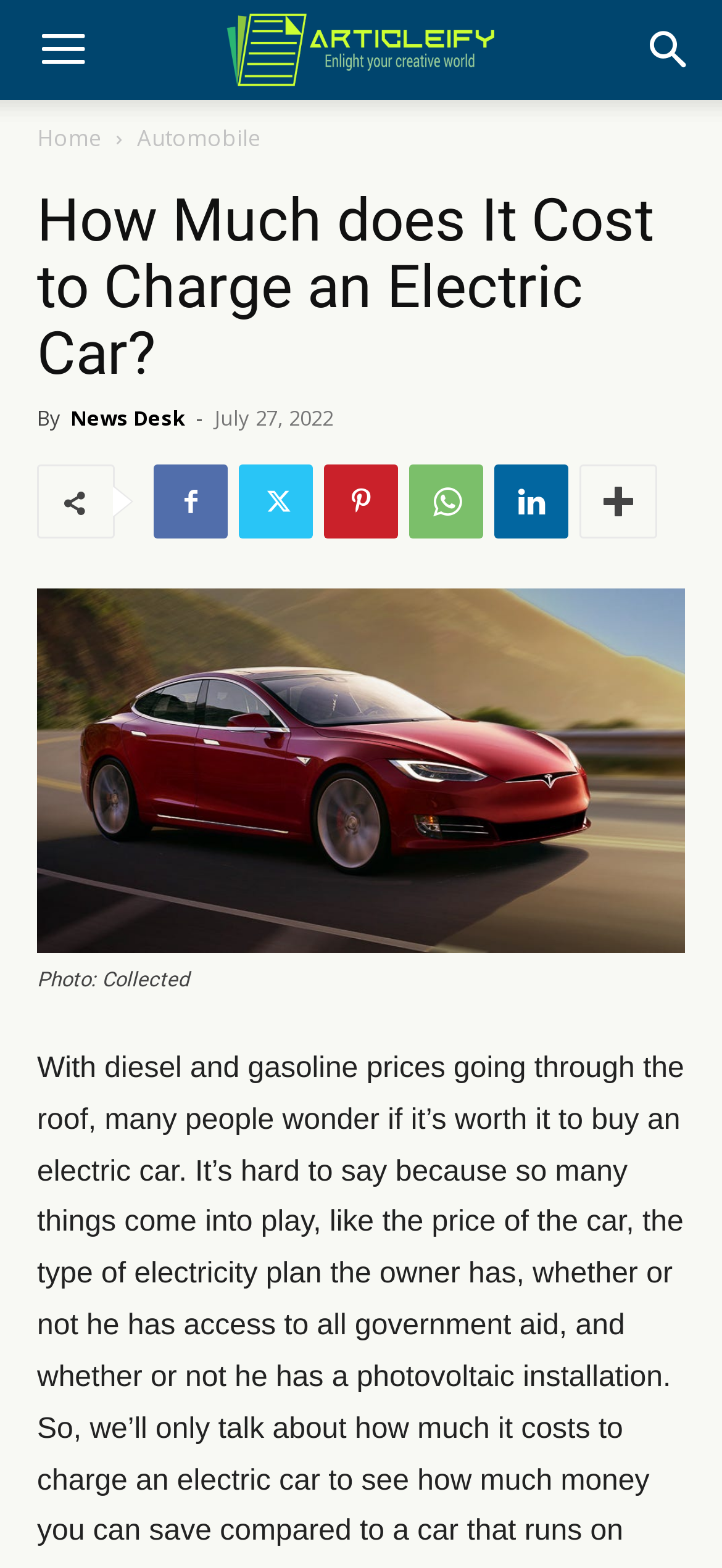Write a detailed summary of the webpage.

The webpage is an article about the cost of charging an electric car at a public charger. At the top left corner, there is a button labeled "Menu" and an image of the website's logo, "Articleify". On the top right corner, there is a button labeled "Search". Below the logo, there are links to navigate to different sections of the website, including "Home" and "Automobile".

The main content of the article is headed by a title "How Much does It Cost to Charge an Electric Car?" which is centered at the top of the page. Below the title, there is a byline indicating the author, "News Desk", and a timestamp showing the publication date, "July 27, 2022".

To the right of the byline, there are six social media links represented by icons. Below the title and byline, there is a large image of a Tesla car, with a caption "Photo: Collected" at the bottom.

The article's content is not explicitly described in the accessibility tree, but it is likely to be a detailed explanation of the cost of charging an electric car at a public charger, given the title and meta description.